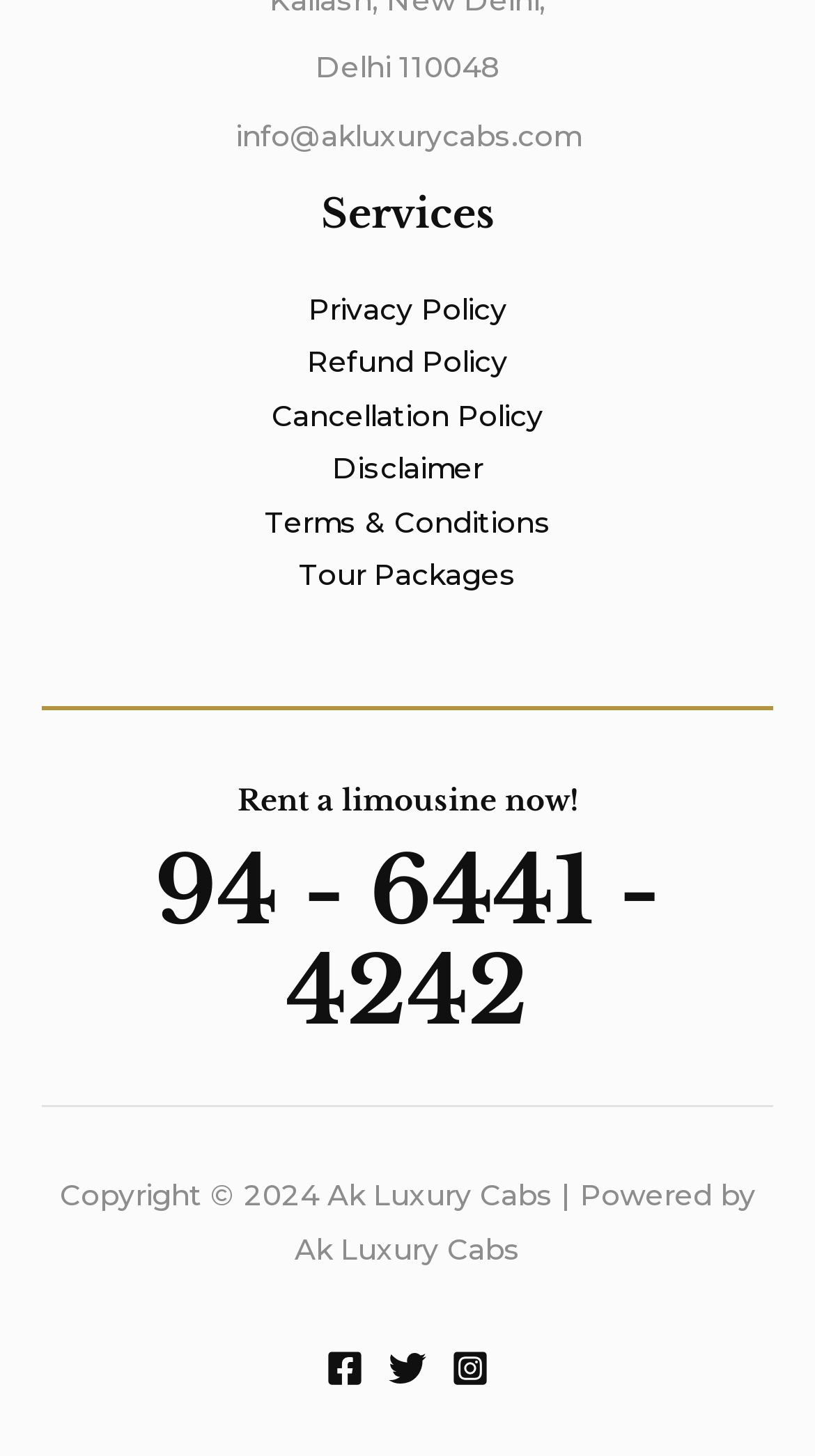Please give a one-word or short phrase response to the following question: 
What is the phone number mentioned on the webpage?

94-6441-4242